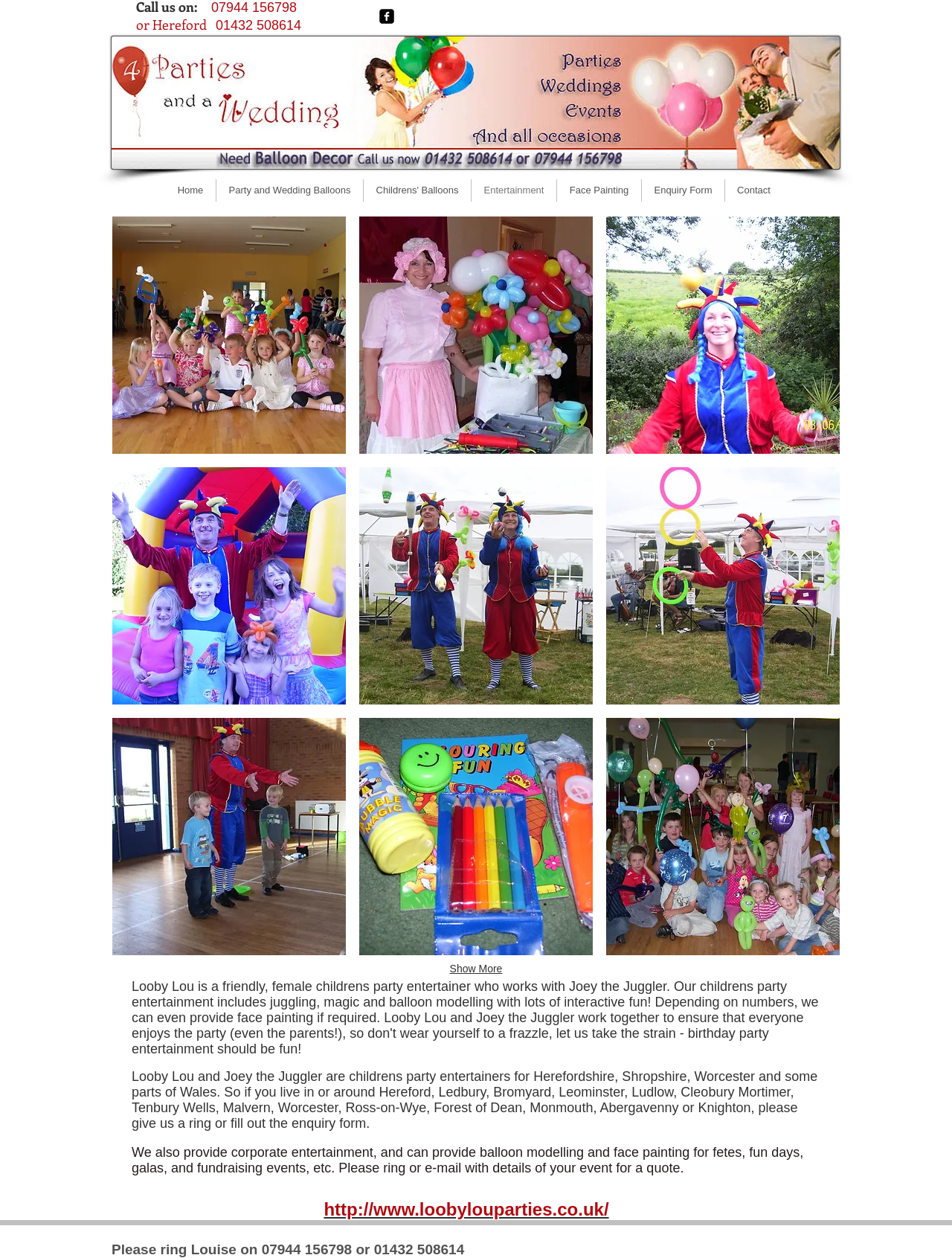Convey a detailed summary of the webpage, mentioning all key elements.

This webpage is about entertainment services for children's parties and events. At the top, there is a heading with a phone number and a social media link to Facebook. Below this, there is a large header image with the text "4 Parties and a Wedding". 

To the left of the header image, there is a navigation menu with links to different sections of the website, including Home, Party and Wedding Balloons, Children's Balloons, Entertainment, Face Painting, Enquiry Form, and Contact.

The main content of the webpage is a photo gallery with nine images showcasing the entertainment services offered, including jugglers, balloon modeling, and face painting. Each image has a button that, when clicked, displays a menu with more information. 

Below the photo gallery, there is a section with a heading that describes Looby Lou, a friendly children's party entertainer who works with Joey the Juggler. The text explains the services they offer, including juggling, magic, and balloon modeling, and mentions that they can also provide face painting depending on the number of guests.

Further down, there is a paragraph that lists the areas they serve, including Herefordshire, Shropshire, Worcester, and parts of Wales. Another paragraph describes their corporate entertainment services, including balloon modeling and face painting for events like fetes, fun days, and fundraising events.

At the very bottom of the page, there is a link to the website's homepage.